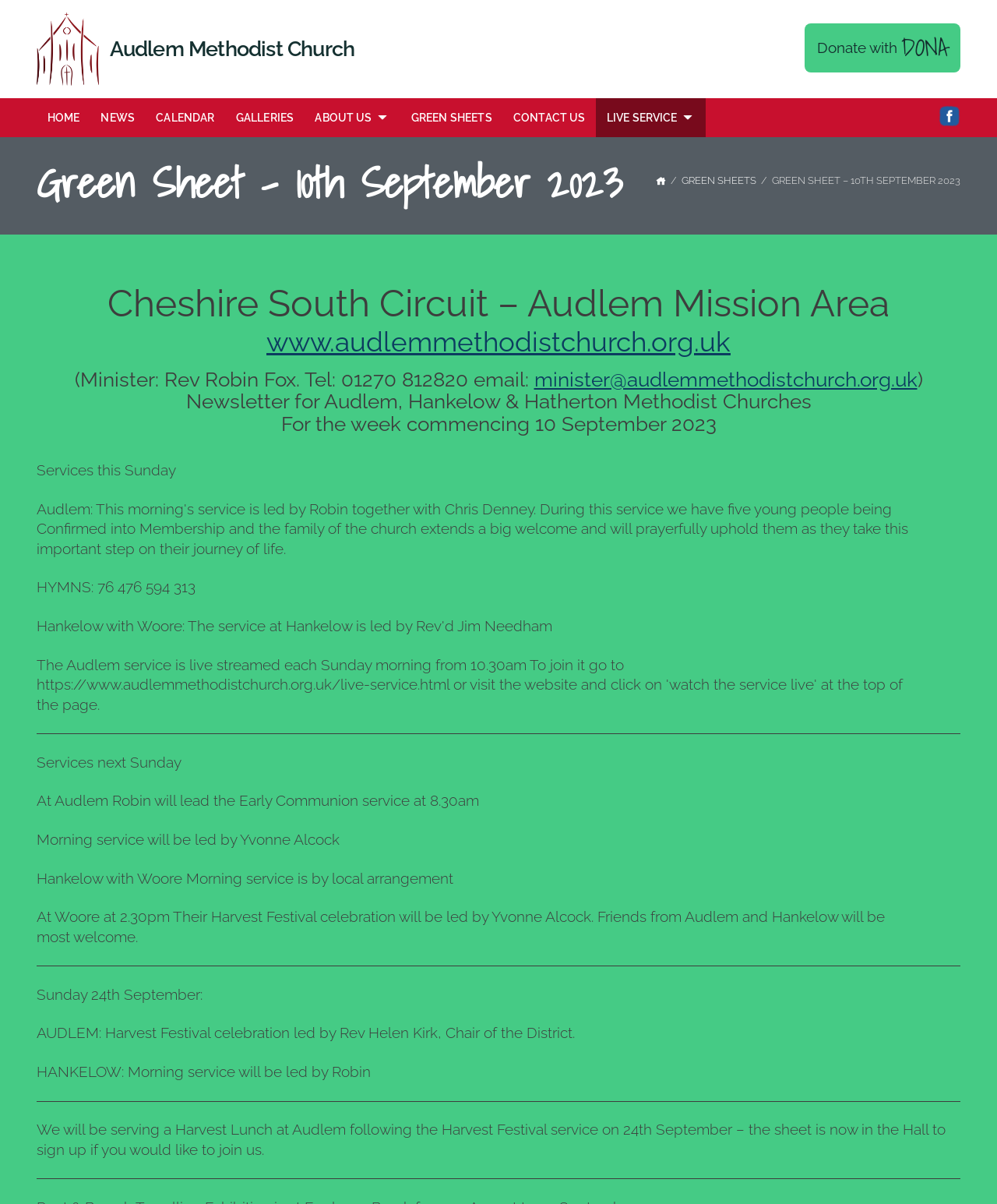Please find the bounding box coordinates of the element that must be clicked to perform the given instruction: "Contact the minister". The coordinates should be four float numbers from 0 to 1, i.e., [left, top, right, bottom].

[0.536, 0.305, 0.92, 0.325]